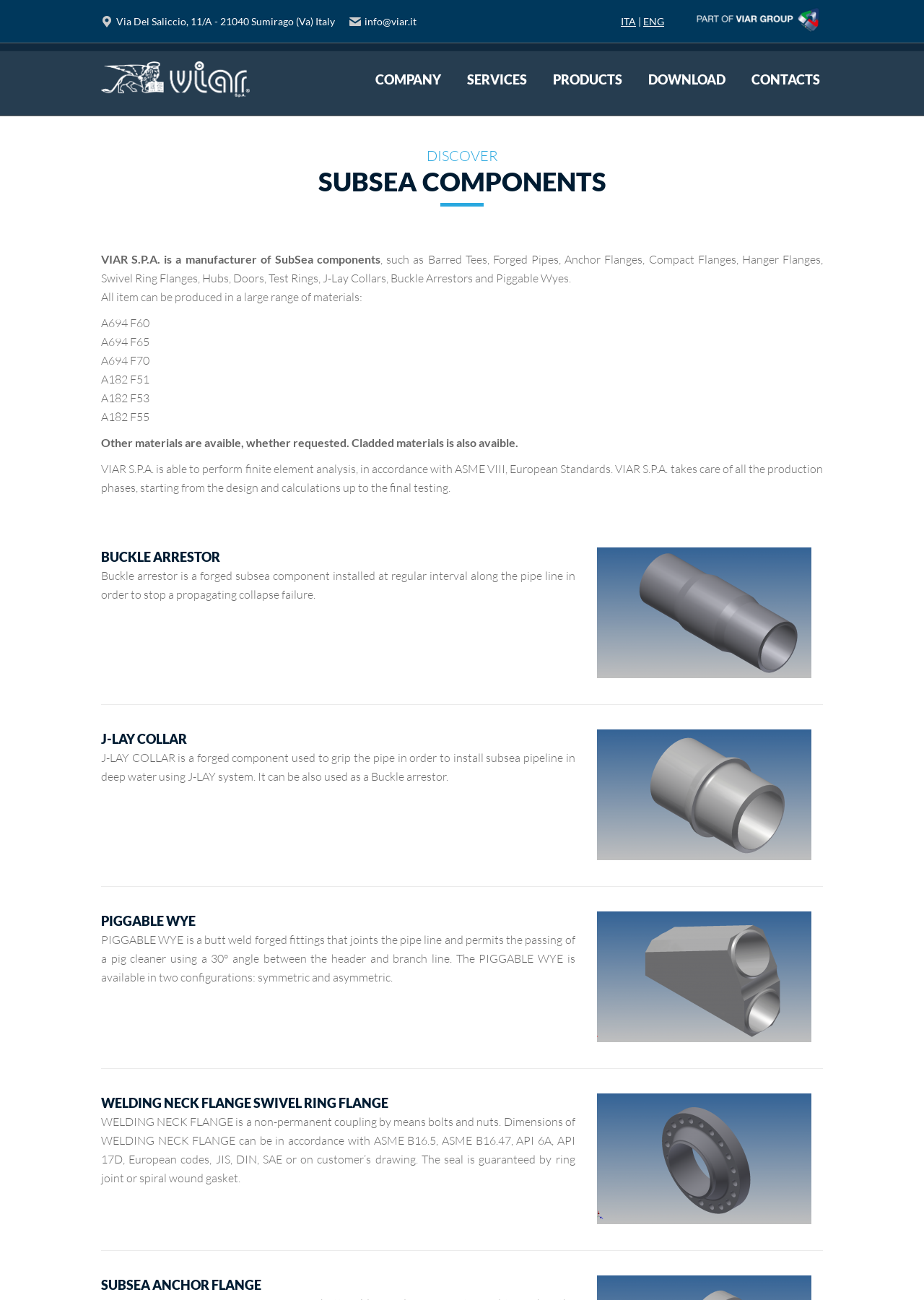Using the information in the image, could you please answer the following question in detail:
What is the address of VIAR?

I found the address by looking at the static text element at the top of the webpage, which contains the address 'Via Del Saliccio, 11/A - 21040 Sumirago (Va) Italy'.